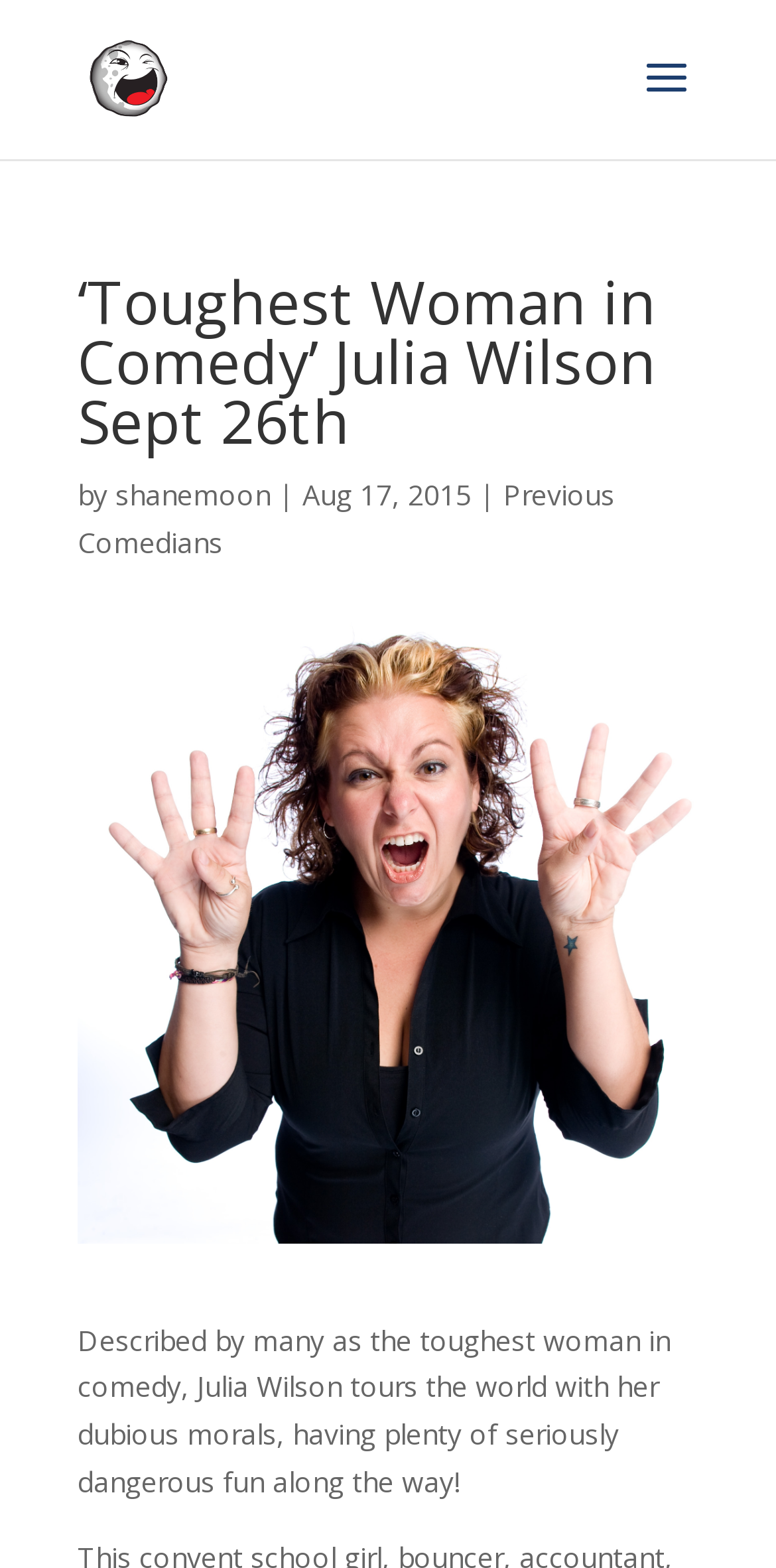Generate a comprehensive description of the contents of the webpage.

The webpage is about Julia Wilson, a comedian known as the "Toughest Woman in Comedy", with a show scheduled for September 26th in Wollongong. 

At the top, there is a link to "Wollongong Comedy" accompanied by an image with the same name, positioned slightly above the link. Below this, a prominent heading announces Julia Wilson's show, taking up most of the width of the page. 

To the right of the heading, there is a byline crediting "shanemoon" and a date, "Aug 17, 2015". On the same line, there is a link to "Previous Comedians" at the far right. 

Further down, a paragraph describes Julia Wilson's comedy style, mentioning her dubious morals and dangerous fun. This text spans about three-quarters of the page's width.